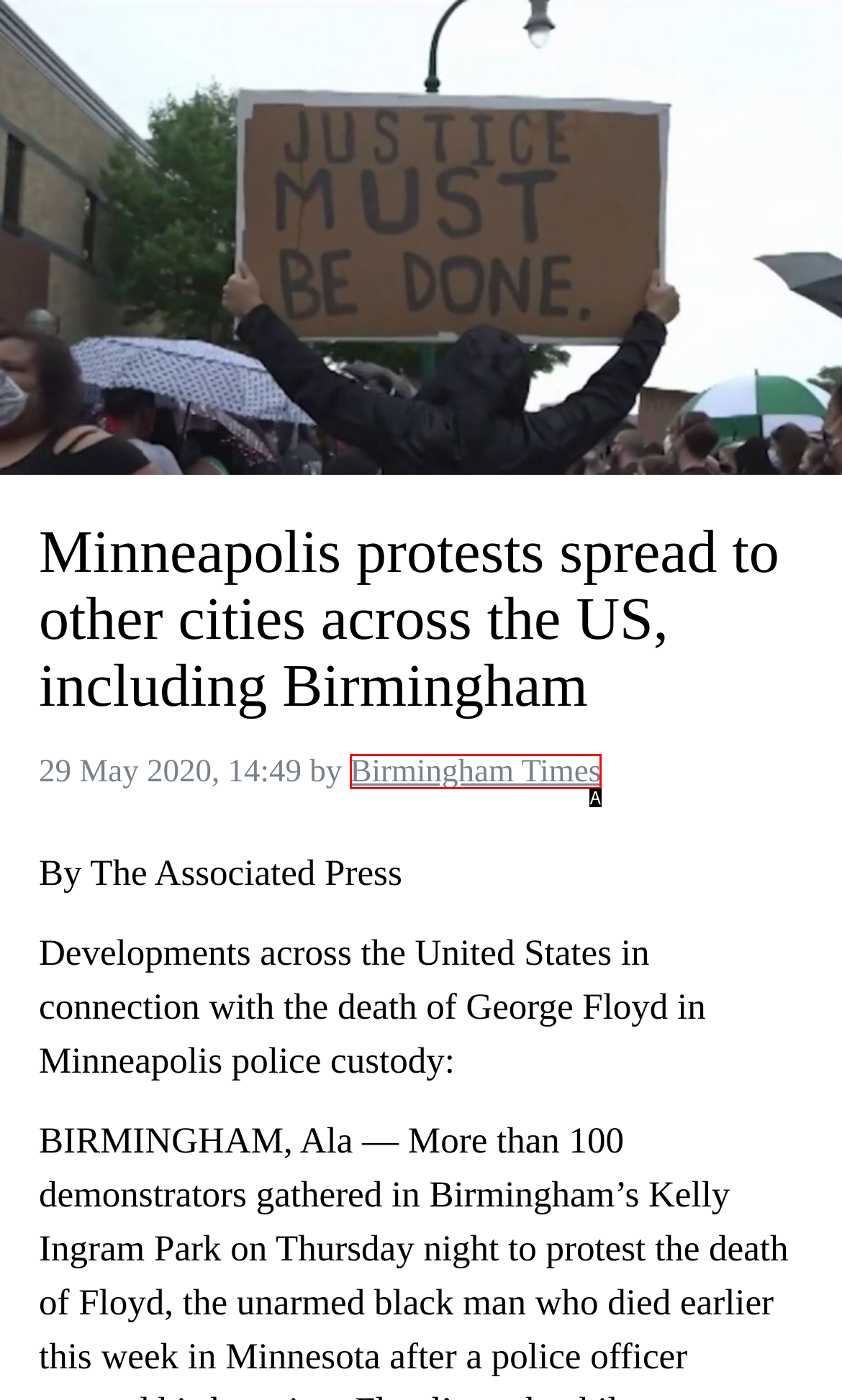Determine the UI element that matches the description: Birmingham Times
Answer with the letter from the given choices.

A